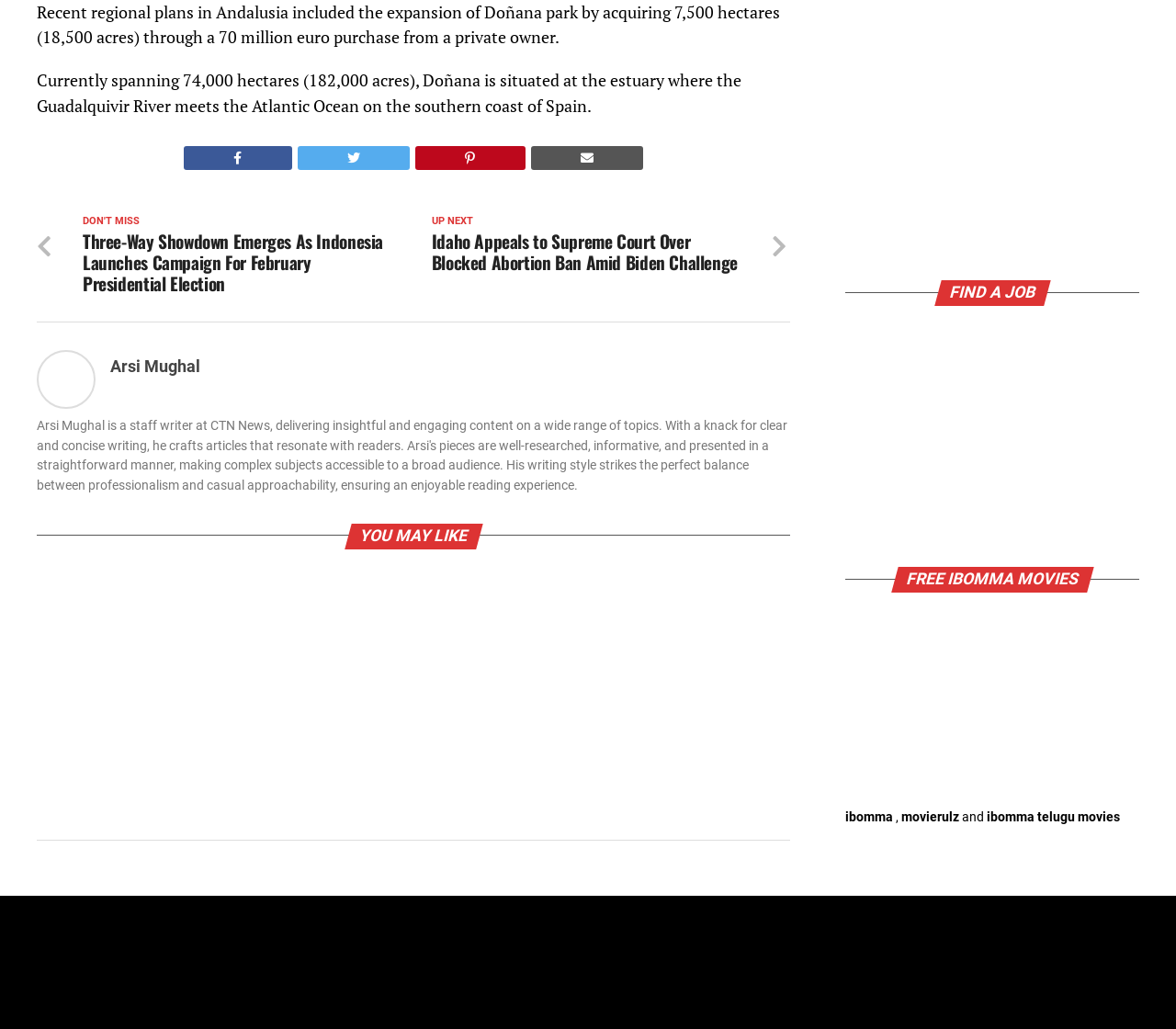Find the bounding box coordinates for the area that should be clicked to accomplish the instruction: "Click the link to Doñana park".

[0.156, 0.142, 0.248, 0.165]